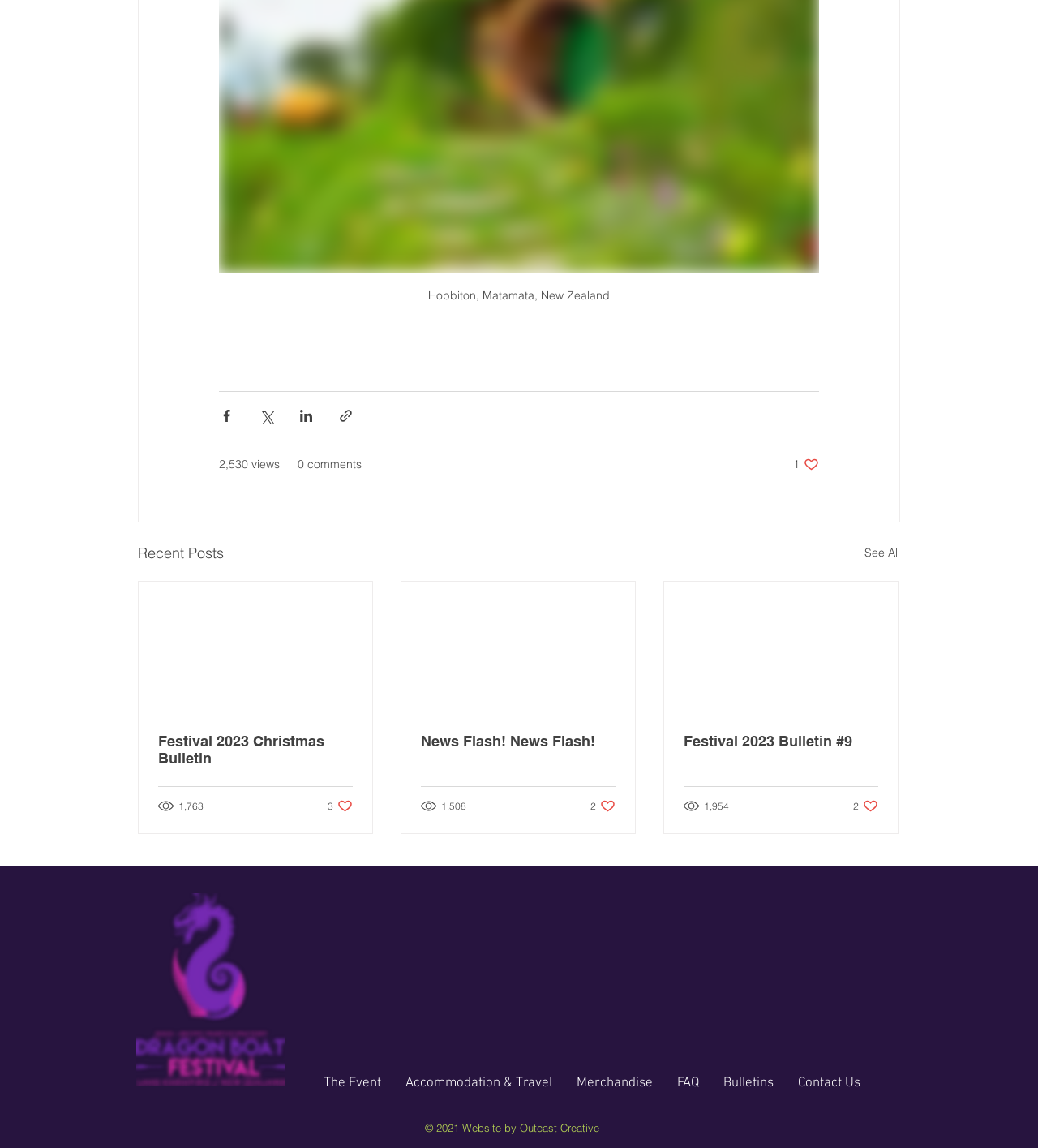Identify the coordinates of the bounding box for the element that must be clicked to accomplish the instruction: "Like the post".

[0.764, 0.398, 0.789, 0.411]